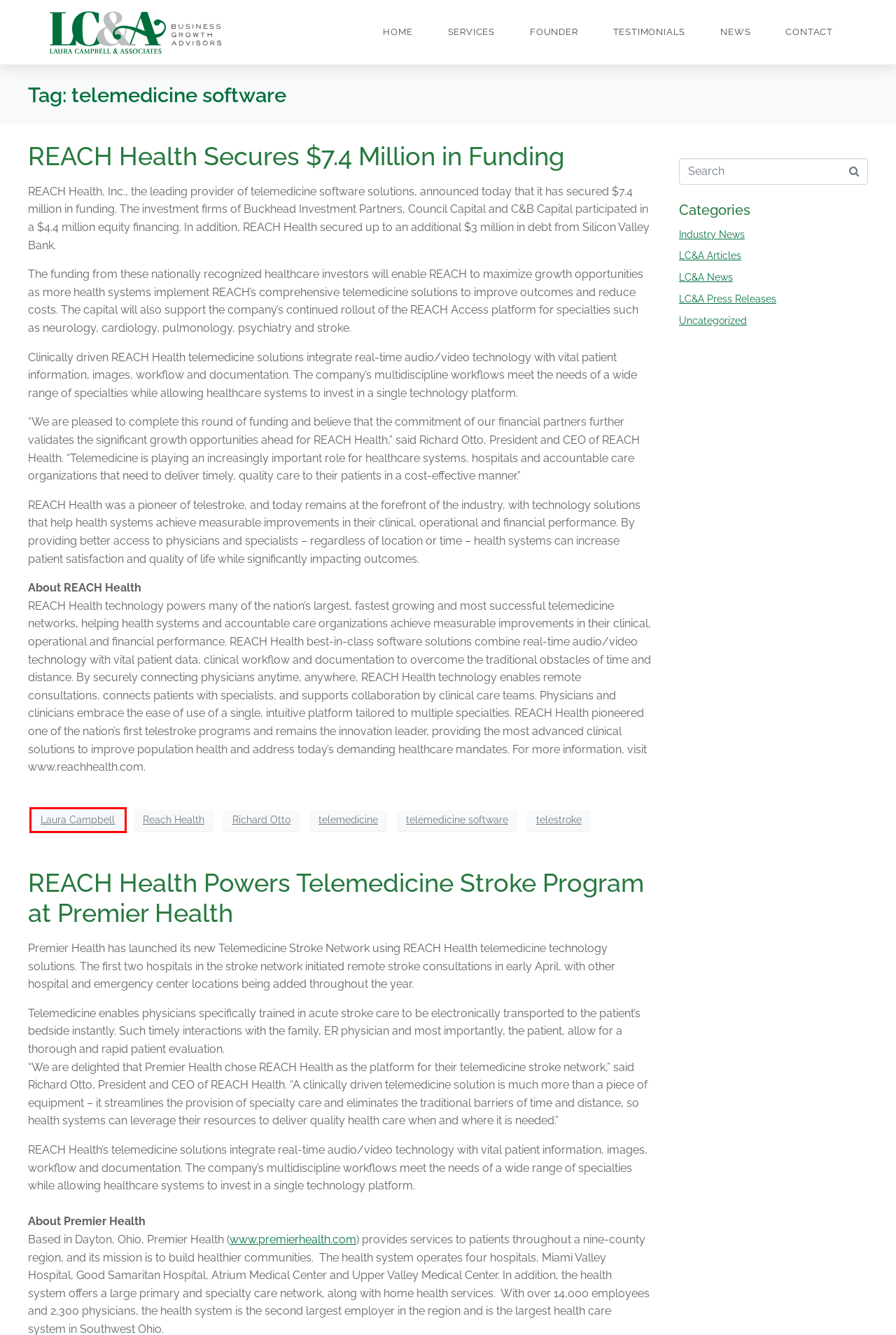Observe the screenshot of a webpage with a red bounding box around an element. Identify the webpage description that best fits the new page after the element inside the bounding box is clicked. The candidates are:
A. REACH Health Secures $7.4 Million in Funding - Business Growth Advisors
B. telemedicine Archives - Business Growth Advisors
C. Uncategorized Archives - Business Growth Advisors
D. News - Business Growth Advisors
E. REACH Health Powers Telemedicine Stroke Program at Premier Health - Business Growth Advisors
F. LC&A Press Releases Archives - Business Growth Advisors
G. Laura Campbell Archives - Business Growth Advisors
H. Contact Laura Campbell & Associates, Business Growth Advisors

G